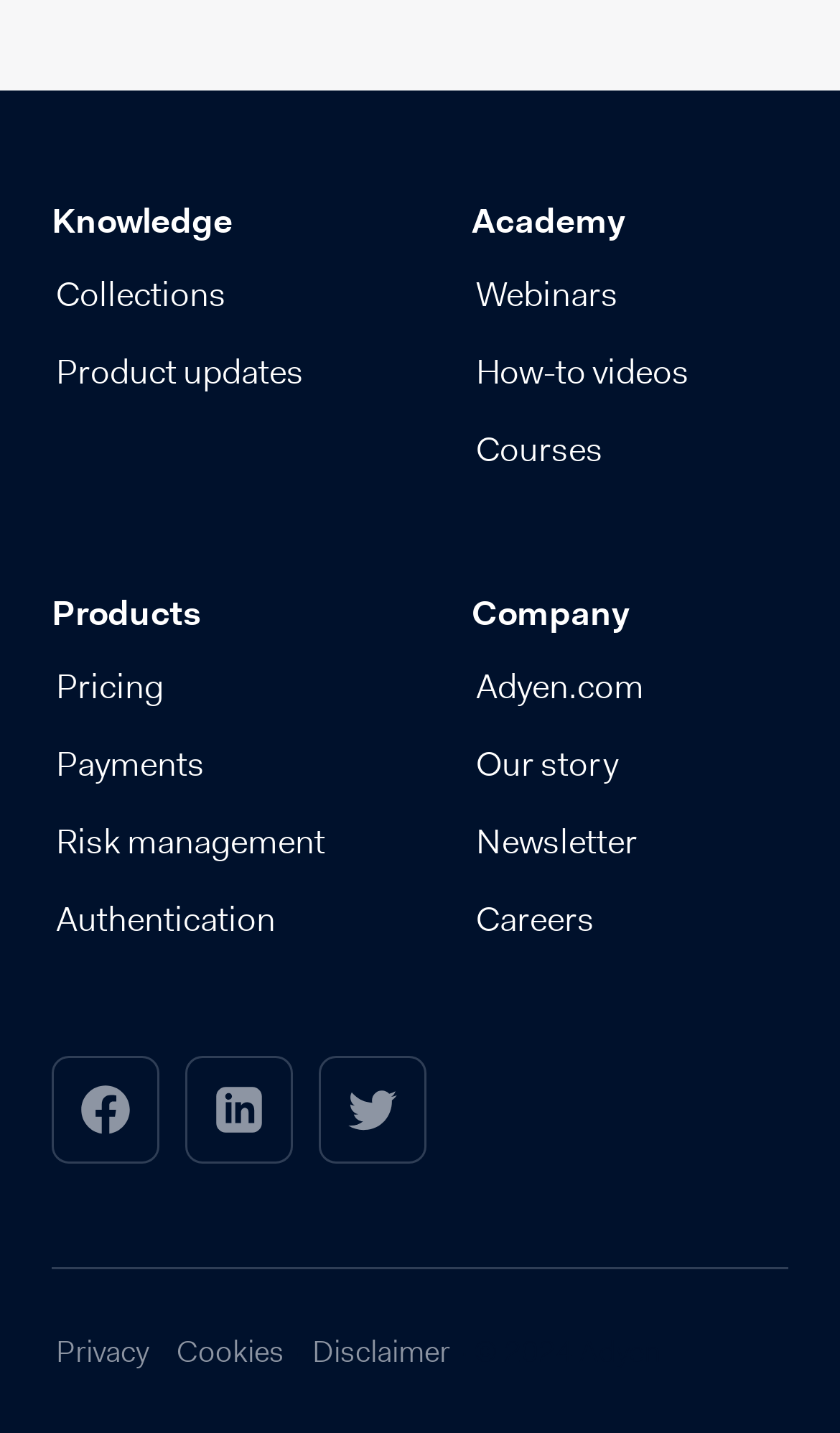What is the copyright year?
Based on the image, respond with a single word or phrase.

2024